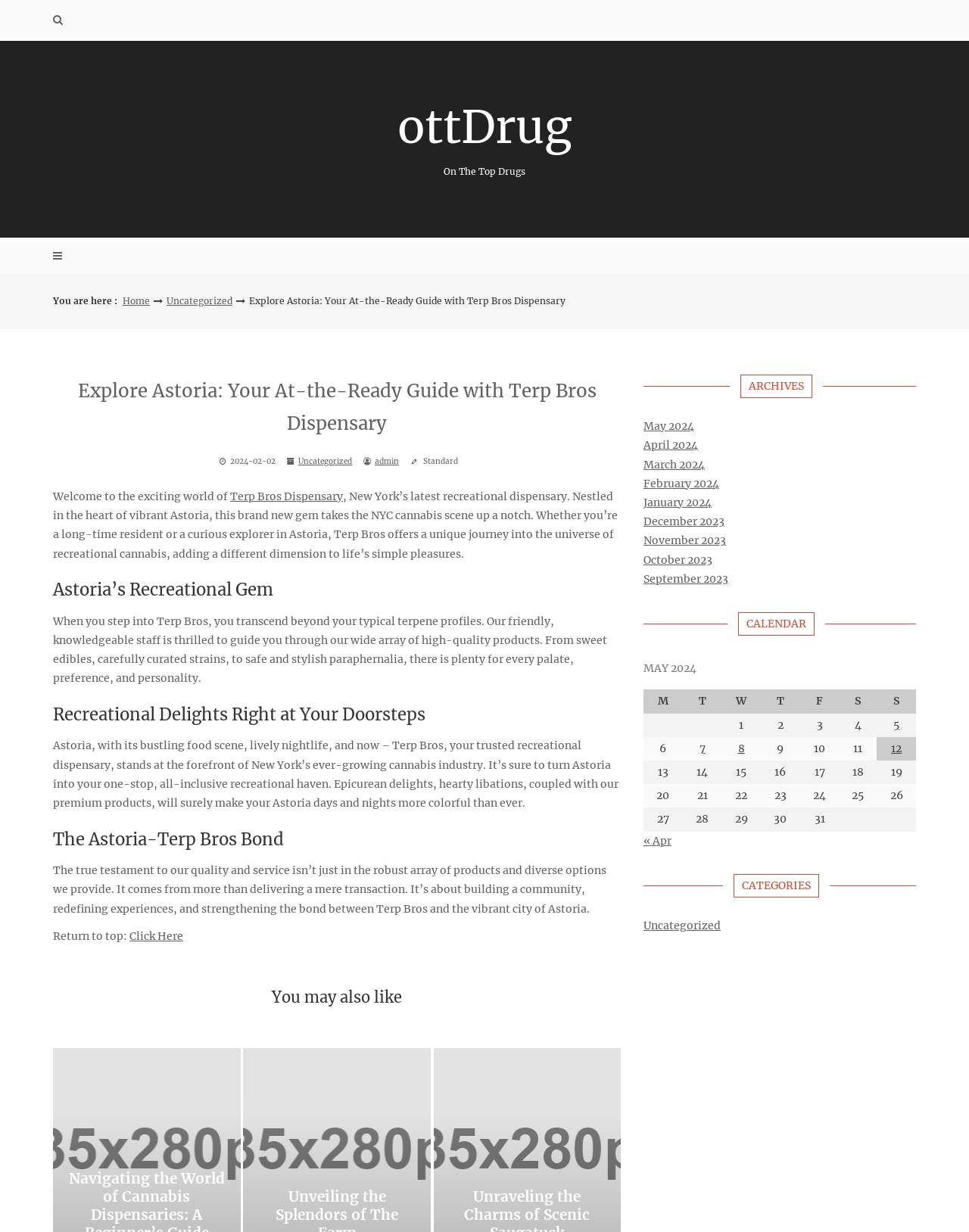Respond with a single word or short phrase to the following question: 
What is the date mentioned in the webpage?

2024-02-02